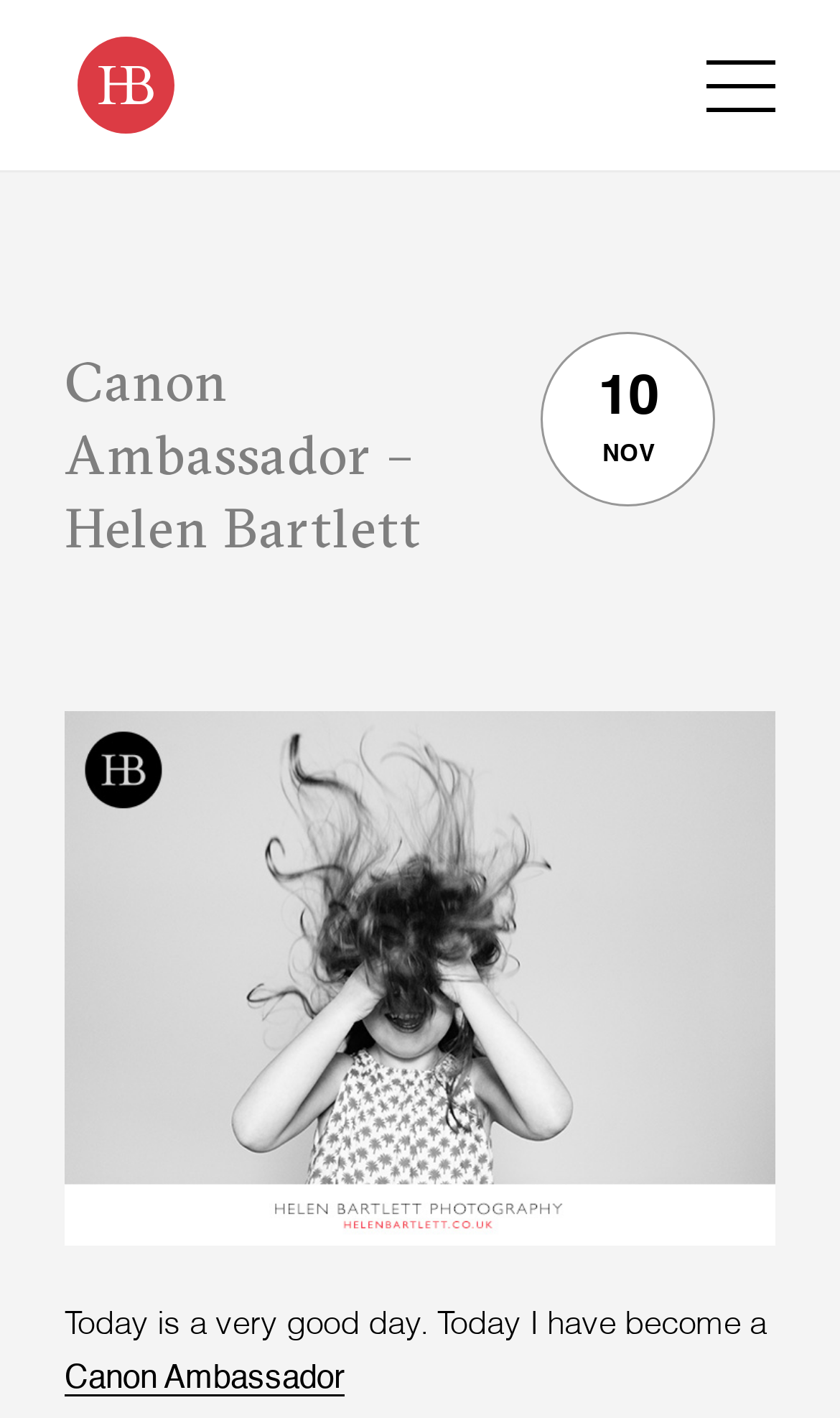Using the given element description, provide the bounding box coordinates (top-left x, top-left y, bottom-right x, bottom-right y) for the corresponding UI element in the screenshot: Canon Ambassador

[0.077, 0.961, 0.41, 0.985]